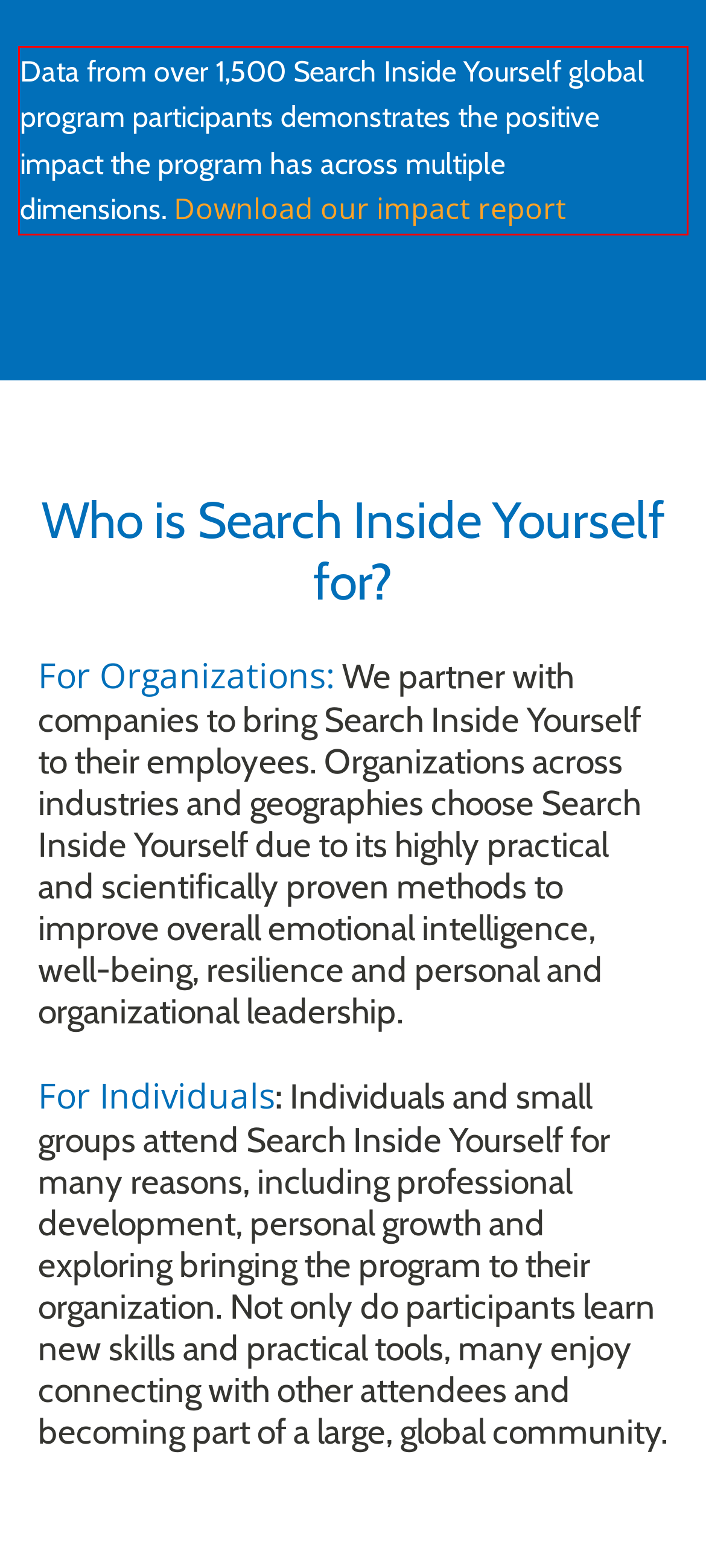Please examine the screenshot of the webpage and read the text present within the red rectangle bounding box.

Data from over 1,500 Search Inside Yourself global program participants demonstrates the positive impact the program has across multiple dimensions. Download our impact report